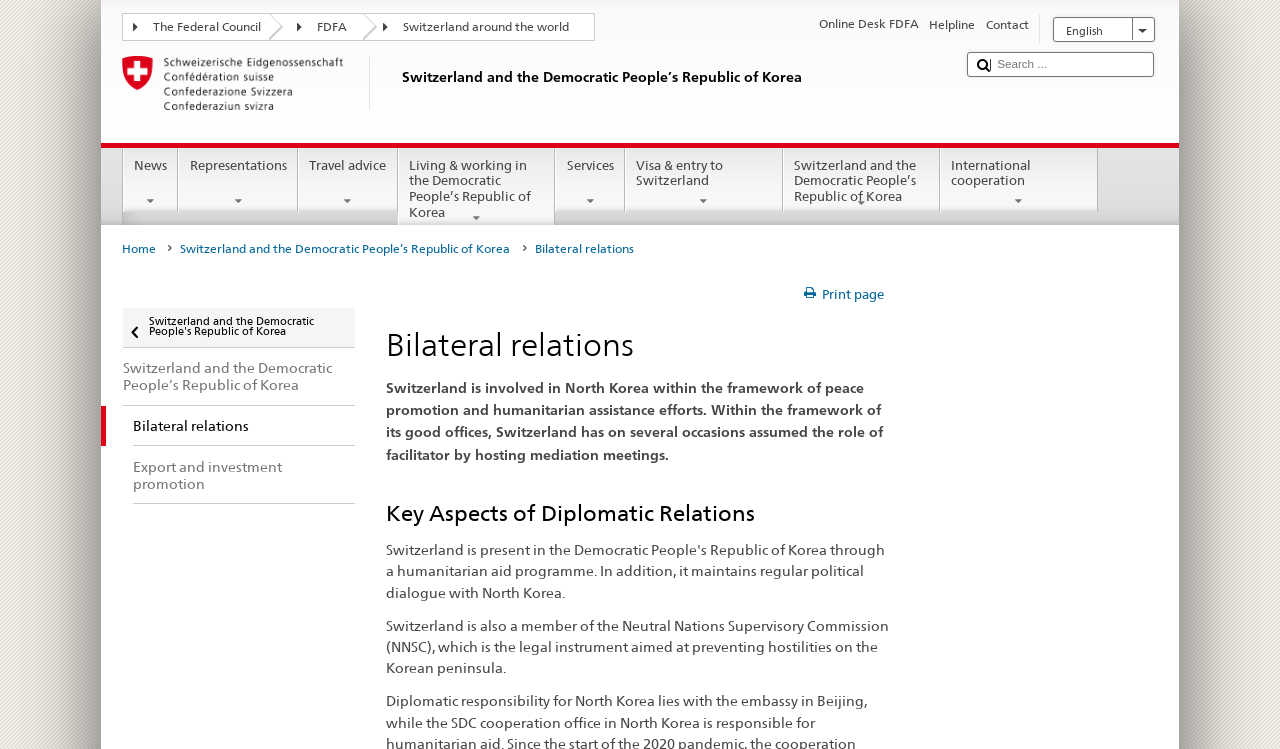Predict the bounding box coordinates of the area that should be clicked to accomplish the following instruction: "Search for something". The bounding box coordinates should consist of four float numbers between 0 and 1, i.e., [left, top, right, bottom].

[0.754, 0.066, 0.903, 0.092]